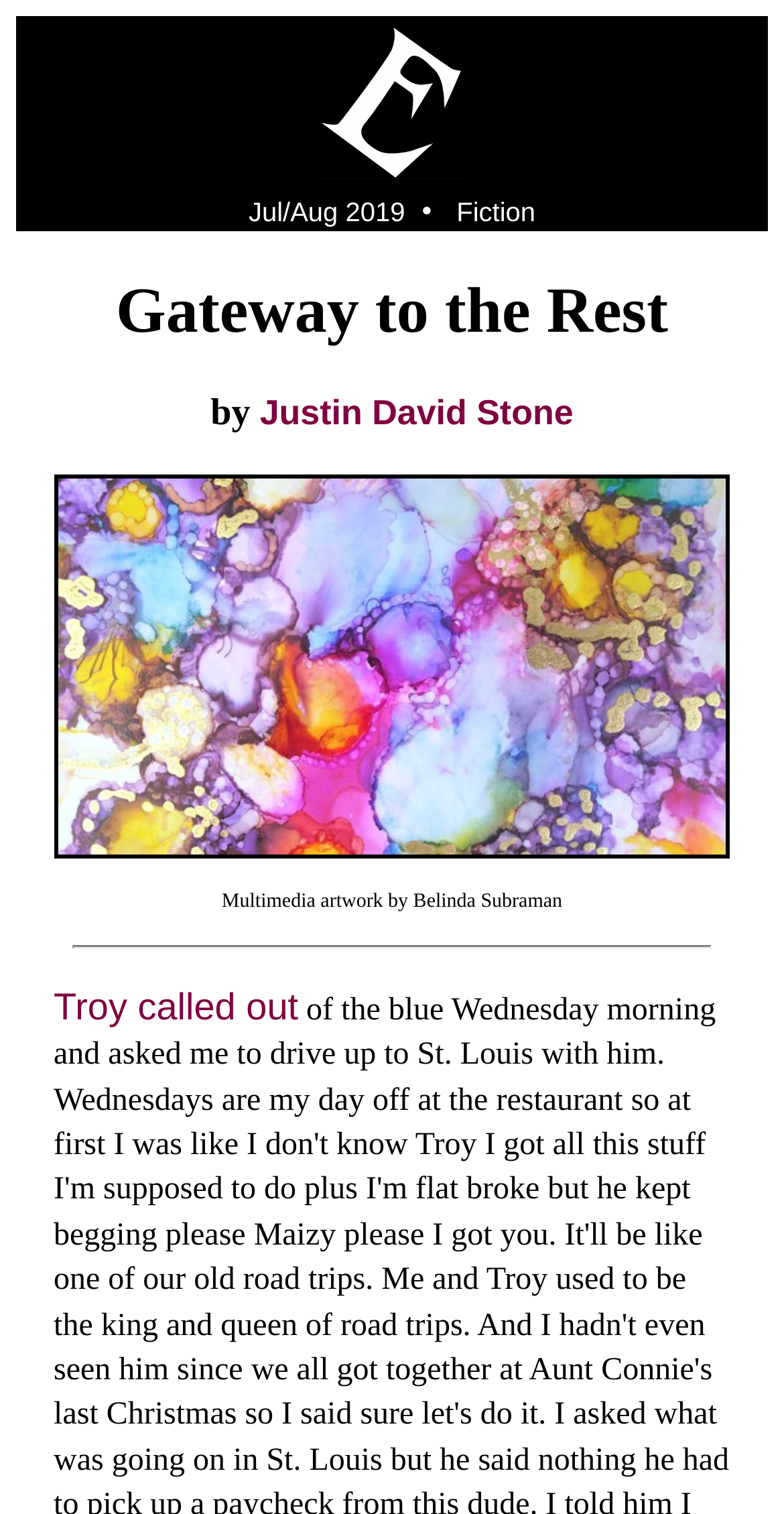What is the author of the fiction?
Refer to the image and provide a thorough answer to the question.

I found the answer by looking at the heading 'by Justin David Stone' which is a subheading of the main heading 'Gateway to the Rest'. This suggests that Justin David Stone is the author of the fiction.